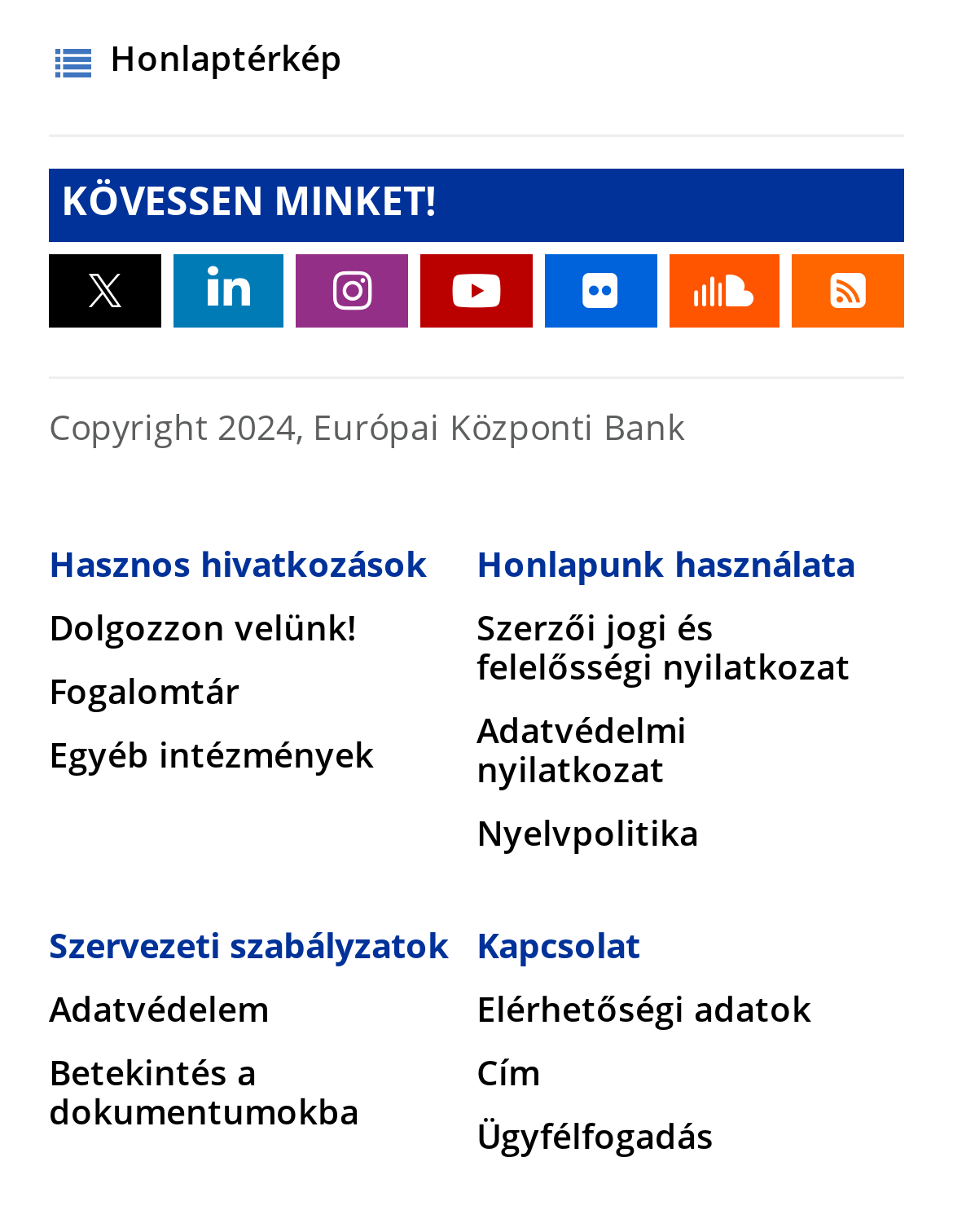Can you pinpoint the bounding box coordinates for the clickable element required for this instruction: "Follow us on social media"? The coordinates should be four float numbers between 0 and 1, i.e., [left, top, right, bottom].

[0.051, 0.138, 0.949, 0.197]